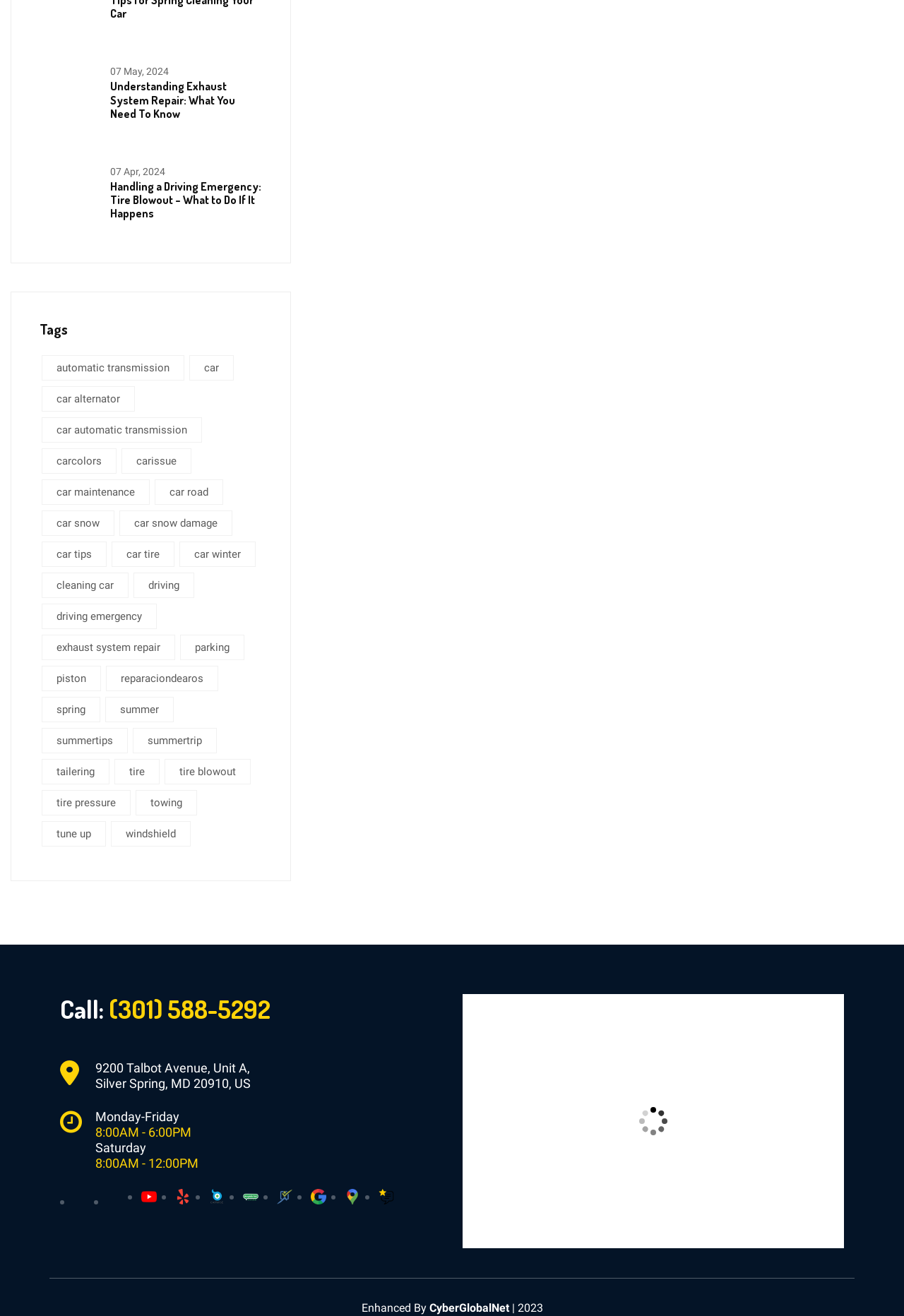Please find the bounding box coordinates of the element's region to be clicked to carry out this instruction: "Visit the Facebook page".

[0.078, 0.907, 0.102, 0.92]